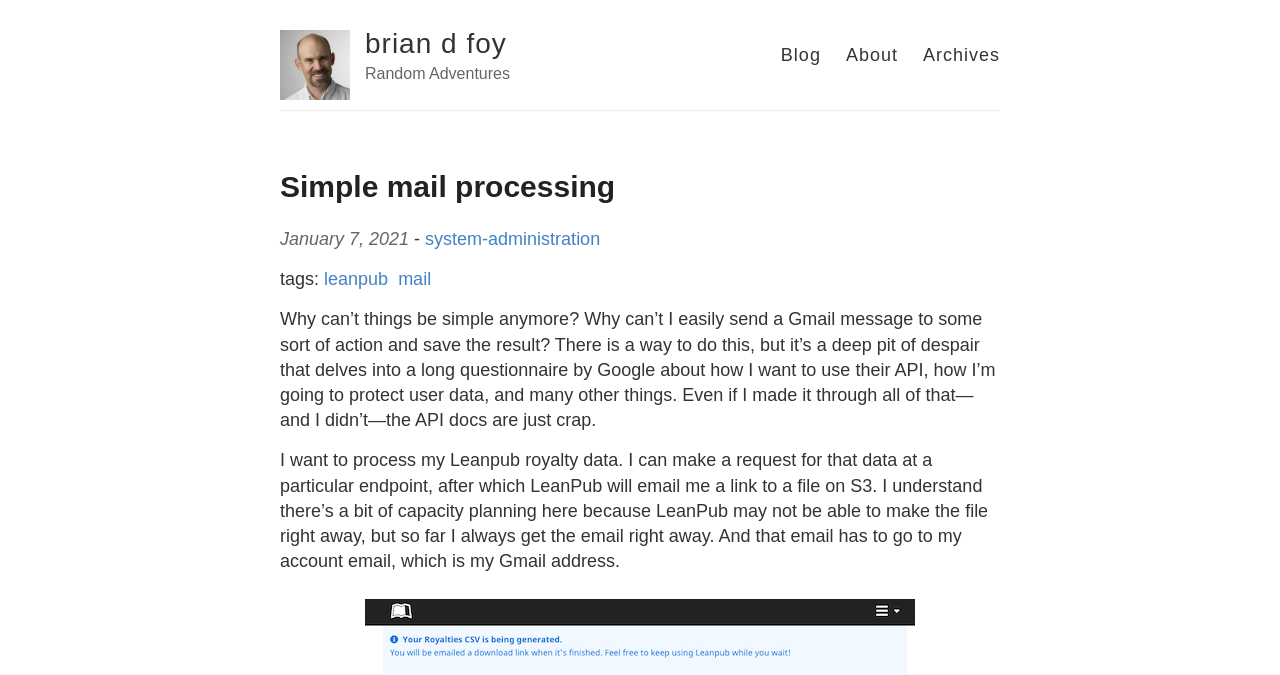Look at the image and write a detailed answer to the question: 
What is the author's name?

The author's name can be found in the heading element 'brian d foy' with bounding box coordinates [0.285, 0.03, 0.398, 0.1].